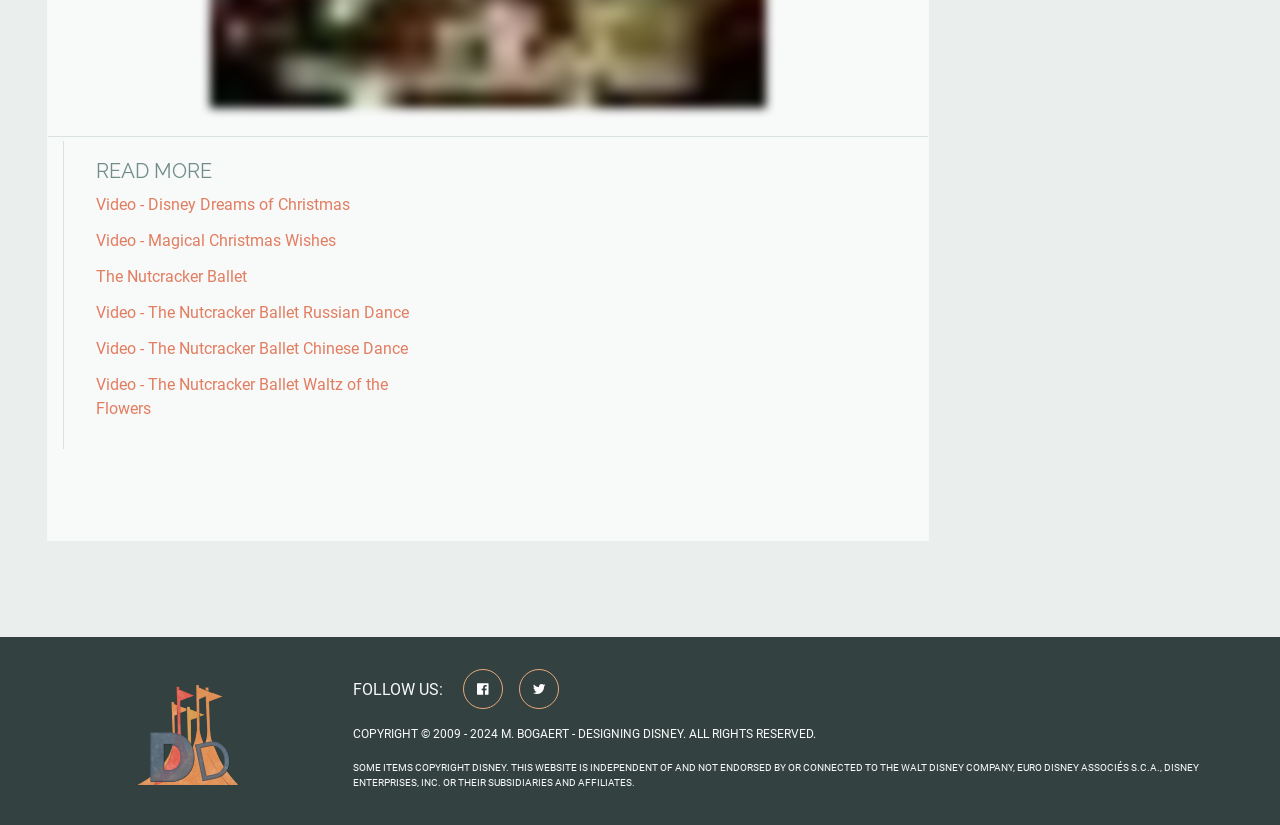How many video links are on the webpage?
Using the information from the image, give a concise answer in one word or a short phrase.

6